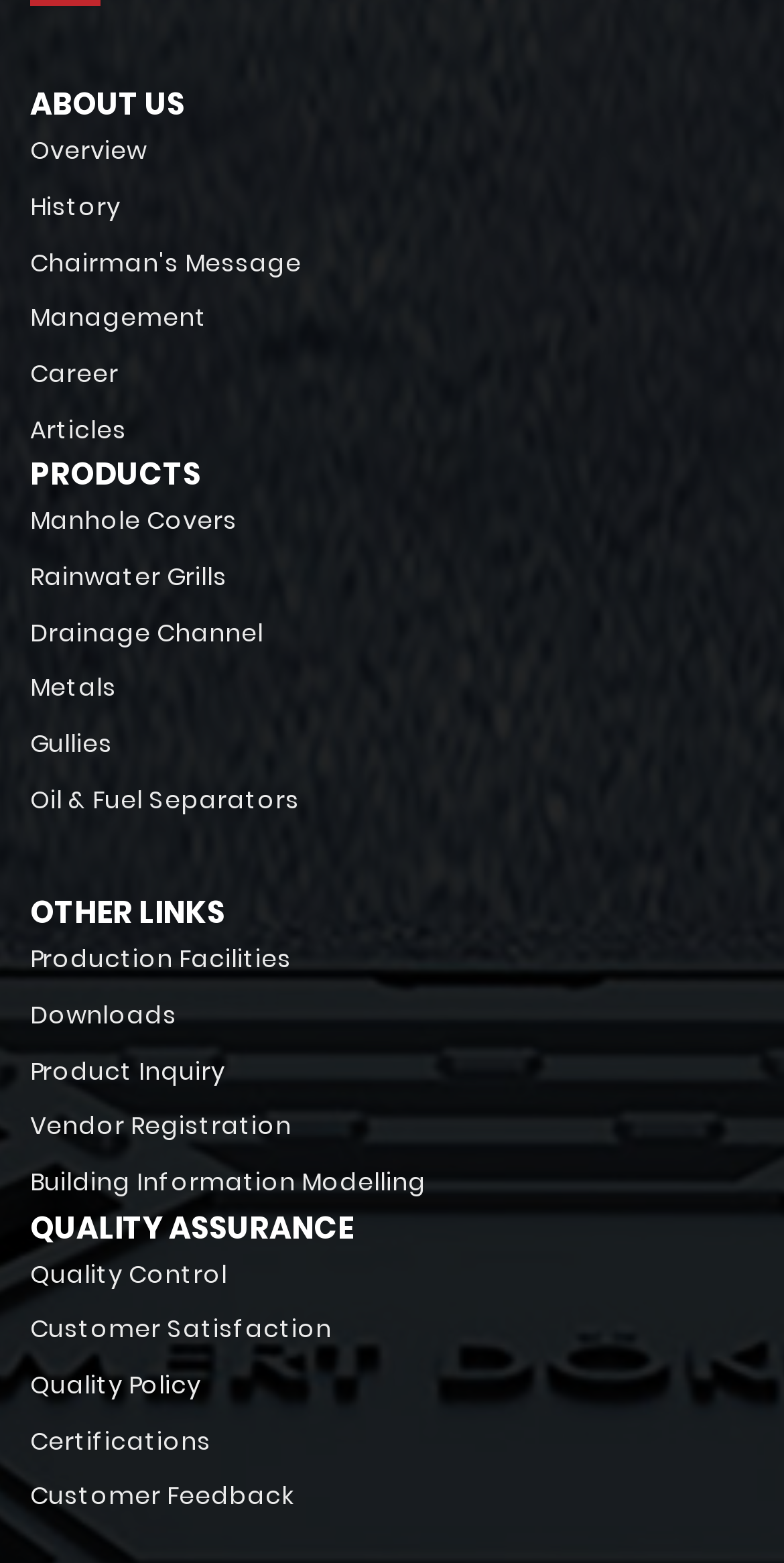Find the bounding box coordinates of the clickable element required to execute the following instruction: "Learn about drainage channel products". Provide the coordinates as four float numbers between 0 and 1, i.e., [left, top, right, bottom].

[0.038, 0.387, 0.336, 0.422]